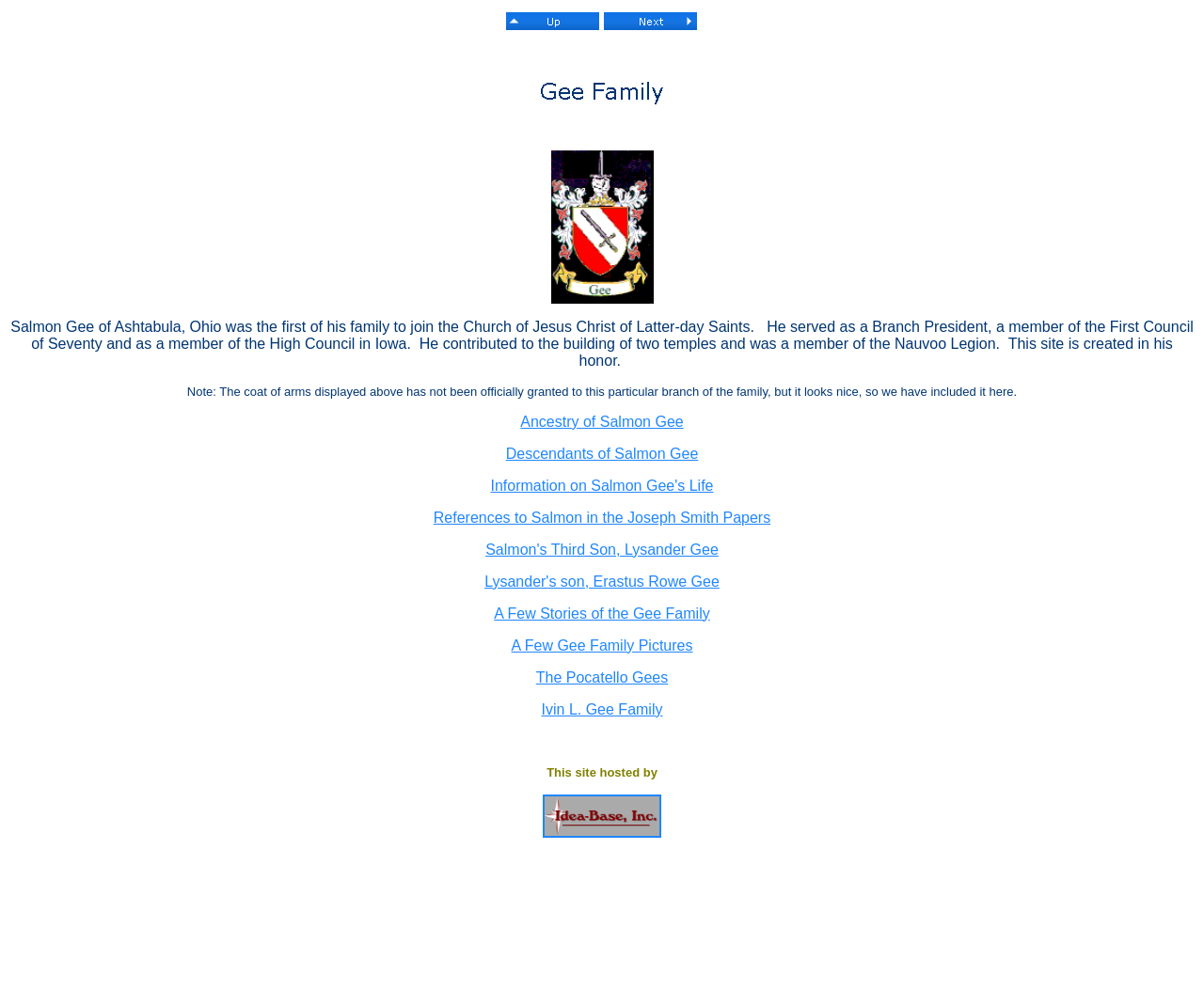Please determine the bounding box coordinates of the area that needs to be clicked to complete this task: 'Click the 'Up' link'. The coordinates must be four float numbers between 0 and 1, formatted as [left, top, right, bottom].

[0.42, 0.007, 0.498, 0.023]